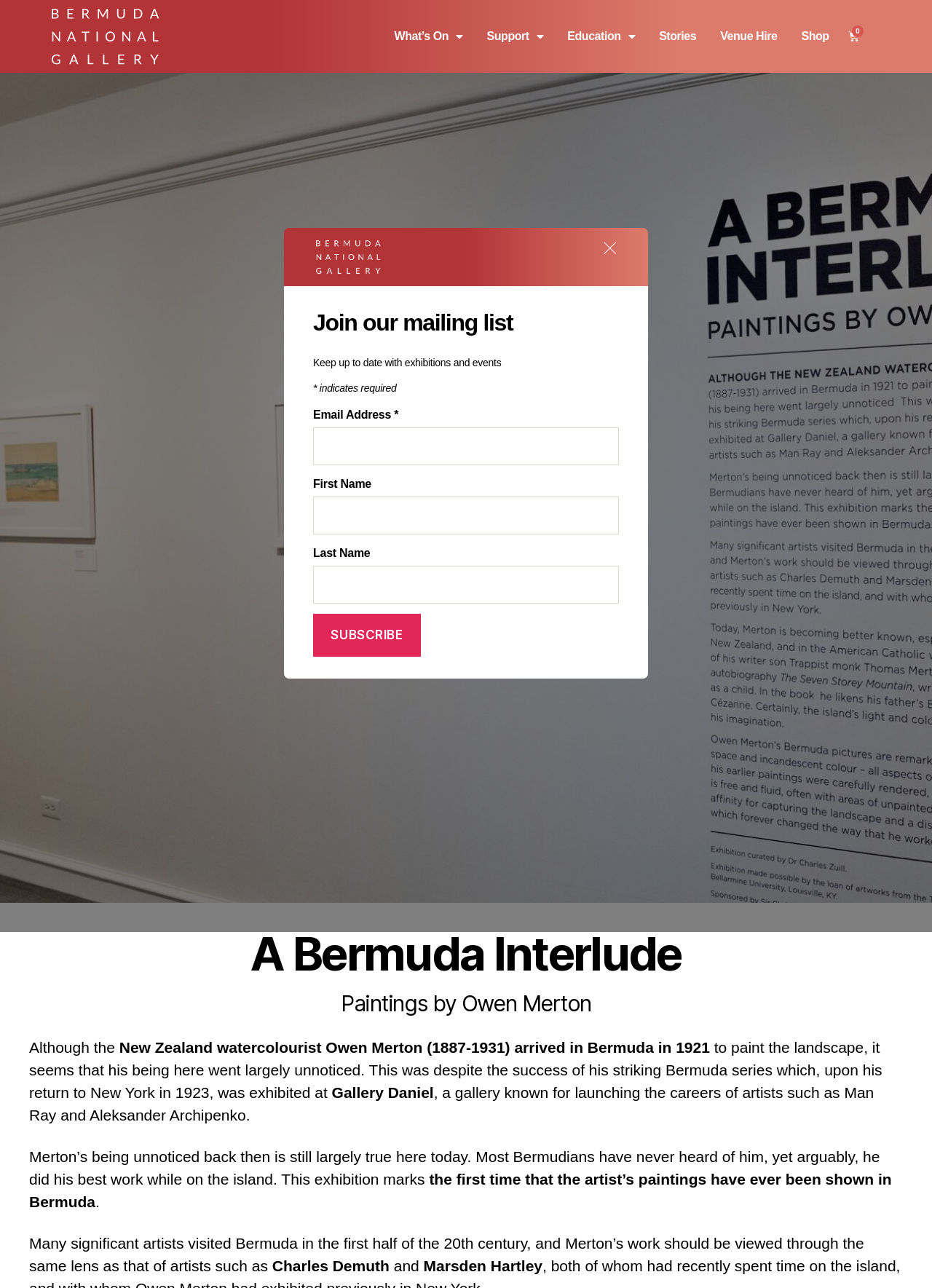Determine the bounding box coordinates of the target area to click to execute the following instruction: "Click HOME."

None